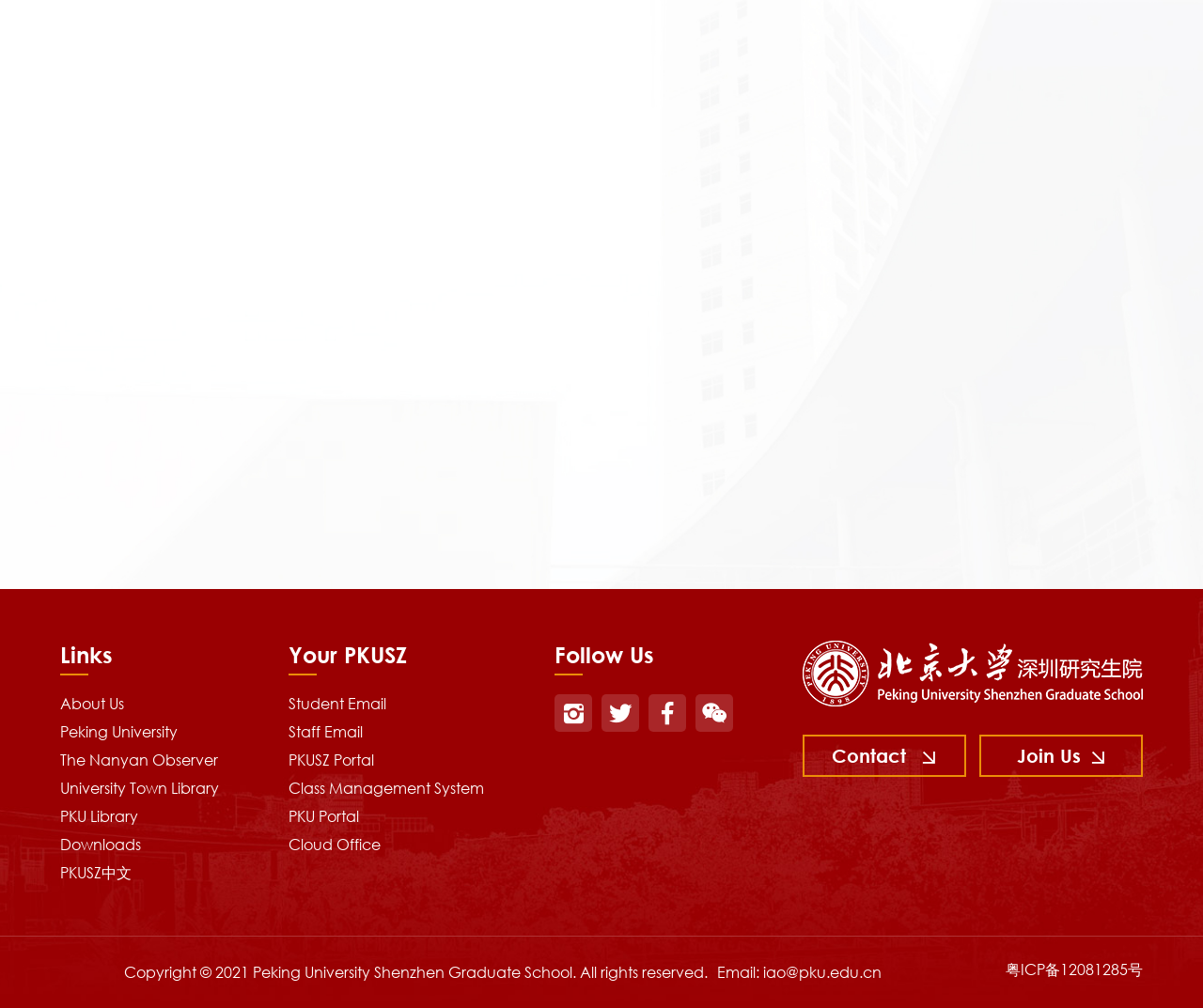Can you find the bounding box coordinates of the area I should click to execute the following instruction: "Visit the 'About Us' page"?

[0.05, 0.689, 0.103, 0.708]